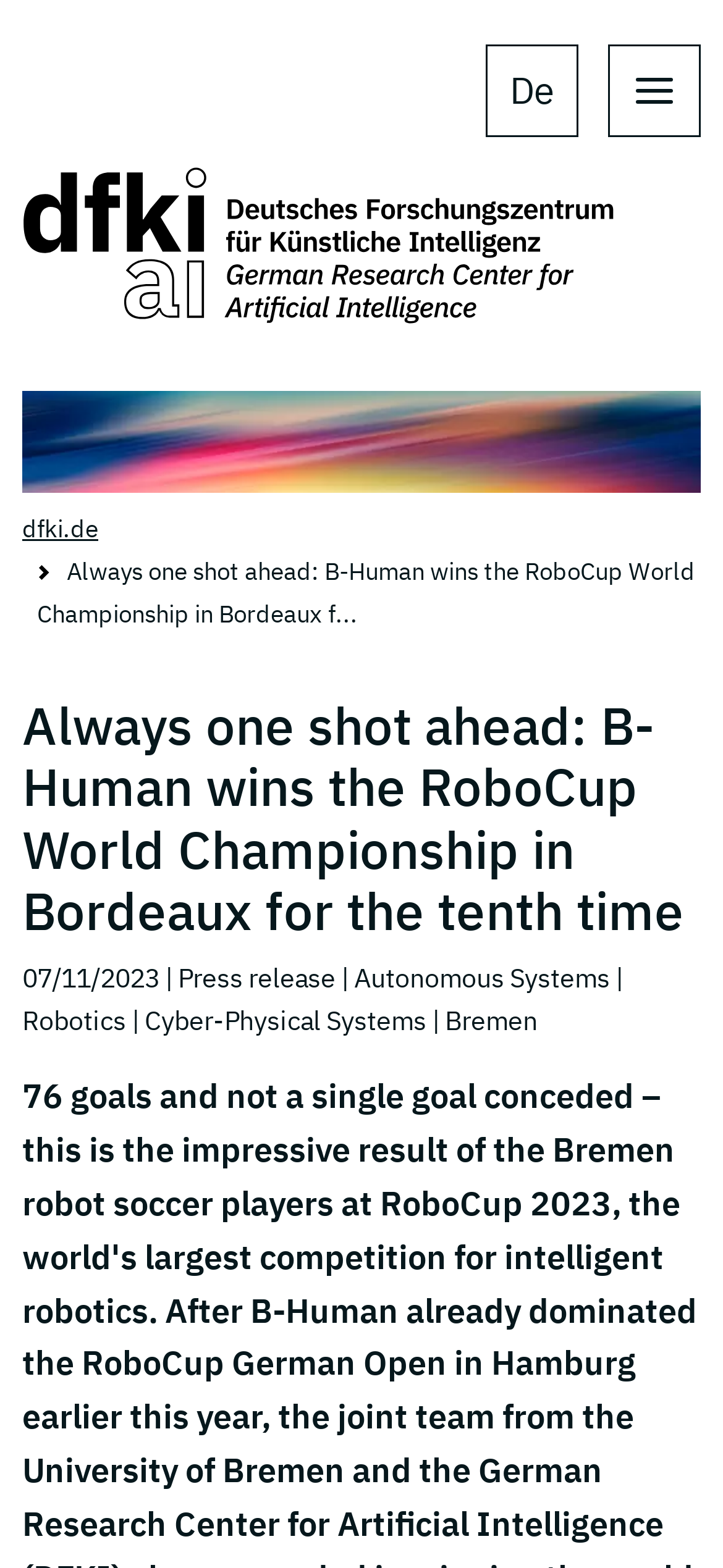Please find the main title text of this webpage.

Always one shot ahead: B-Human wins the RoboCup World Championship in Bordeaux for the tenth time